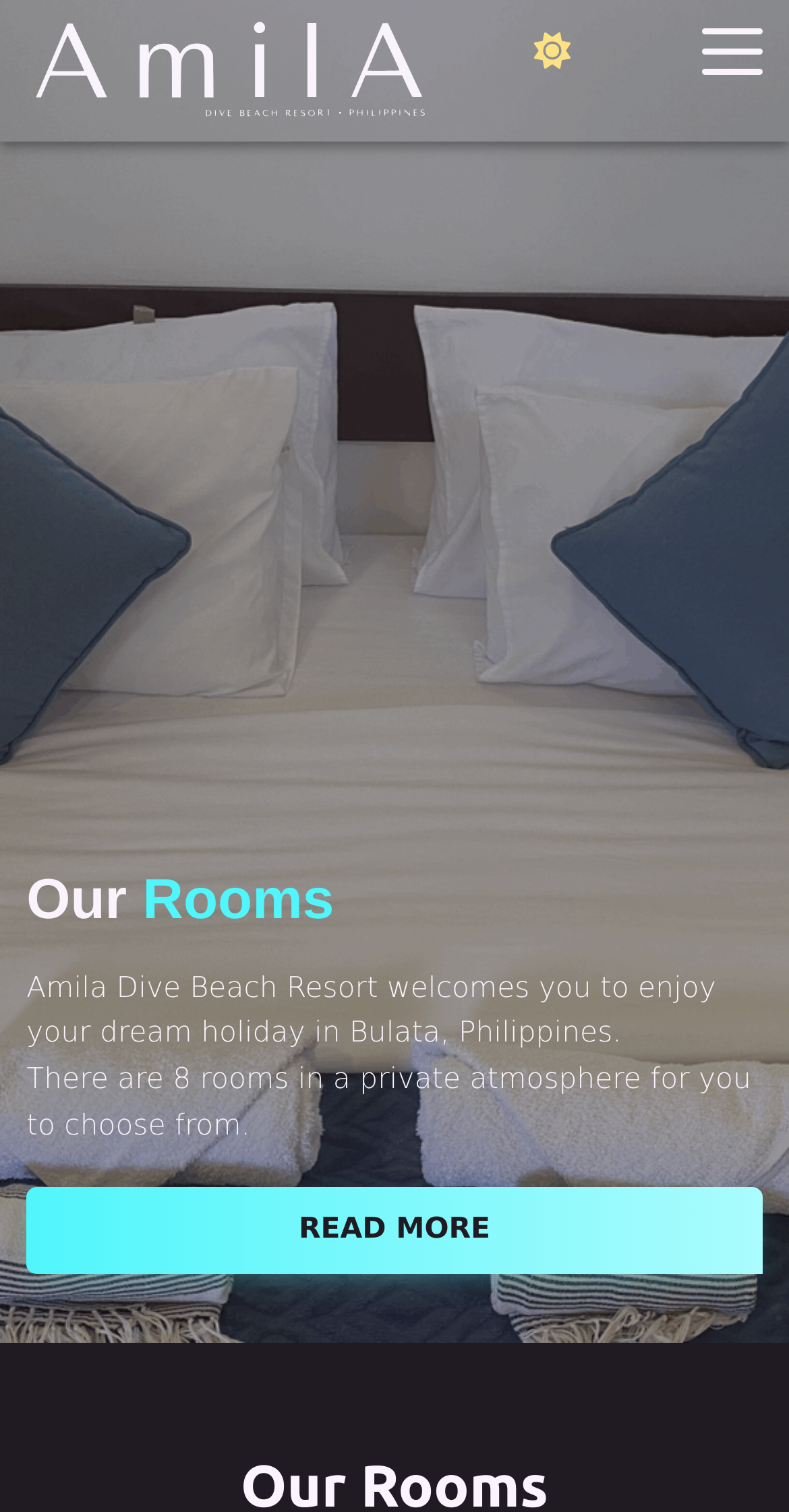Based on the image, please respond to the question with as much detail as possible:
What is the purpose of the button on the top right corner?

I determined this answer by looking at the button element with the text 'Toggle theme' and its corresponding image element.